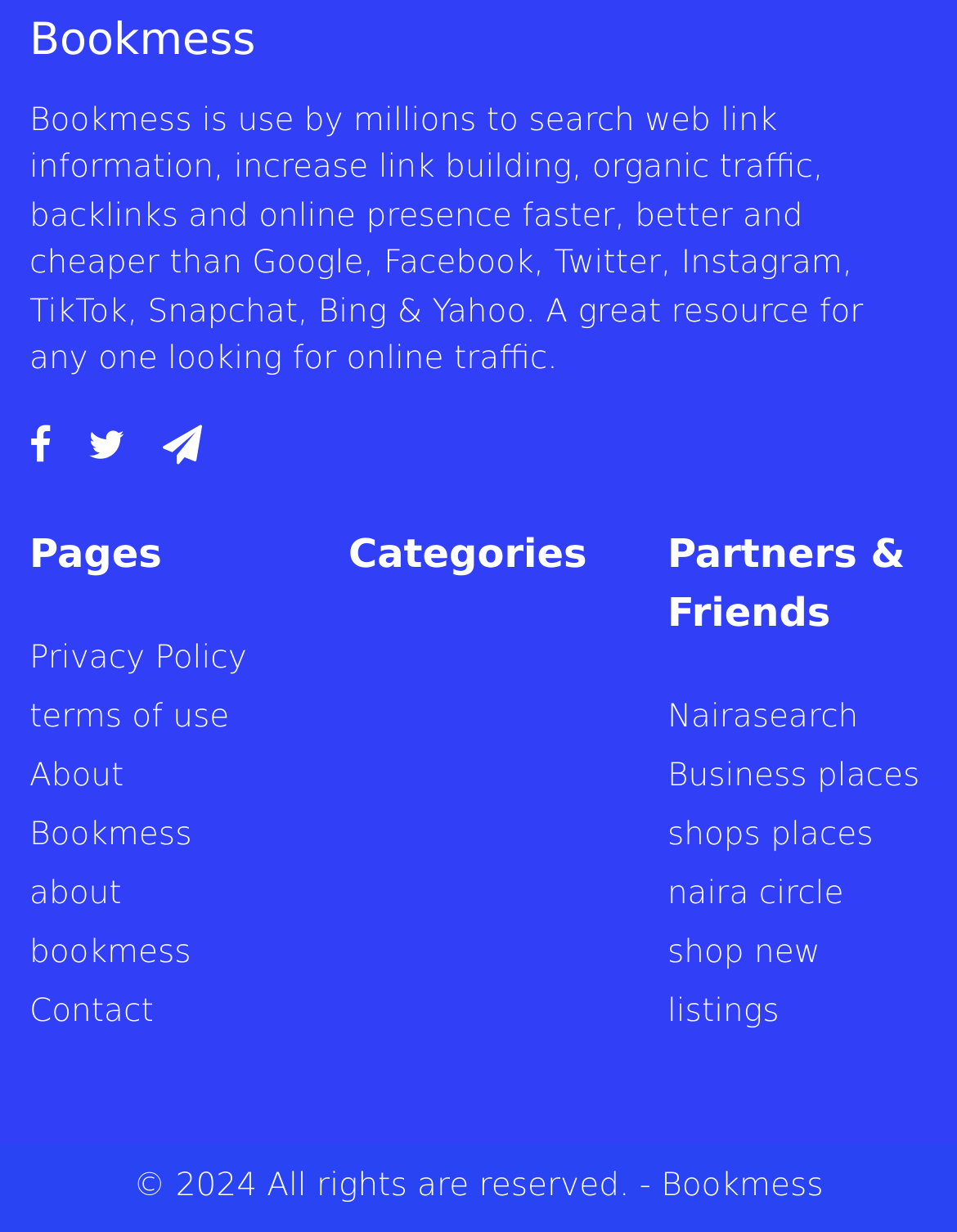How many social media icons are present?
From the details in the image, provide a complete and detailed answer to the question.

There are three social media icons present on the webpage, which are represented by the Unicode characters '', '', and ''.